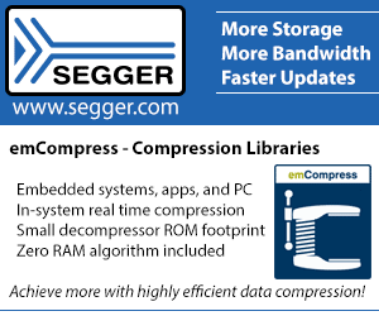Analyze the image and describe all the key elements you observe.

The image features an advertisement for "emCompress," a product by SEGGER, prominently showcasing its compression libraries designed for embedded systems, applications, and PCs. The header emphasizes benefits such as "More Storage," "More Bandwidth," and "Faster Updates." Below this, the product name "emCompress" is highlighted, followed by a concise description detailing its key features, including in-system real-time compression, a small decompressor ROM footprint, and a zero RAM algorithm. The graphic includes an illustrative icon representing compression, visually reinforcing the message that users can achieve more with highly efficient data compression solutions. The website URL for SEGGER is also provided at the bottom for further information.